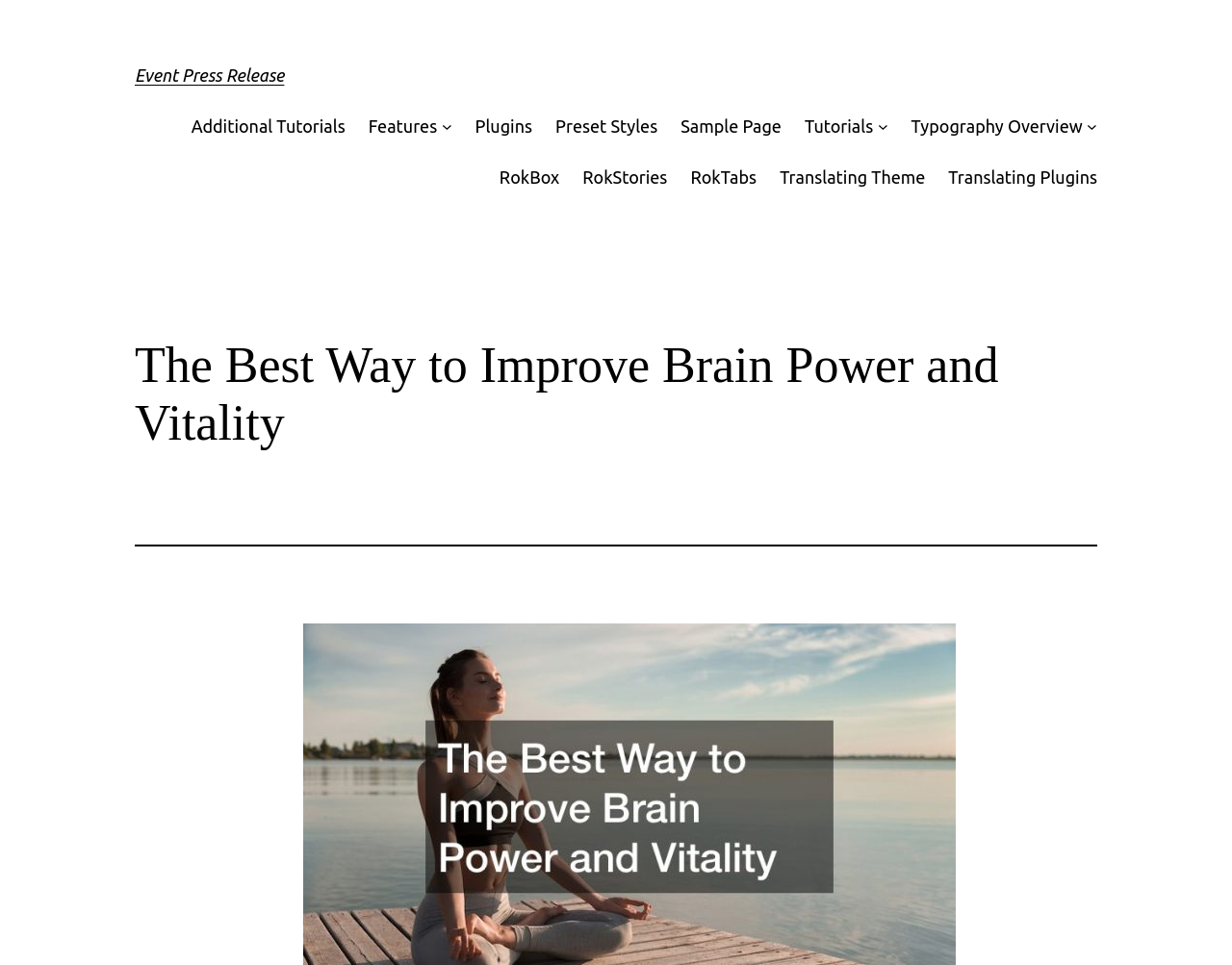Locate and generate the text content of the webpage's heading.

Event Press Release